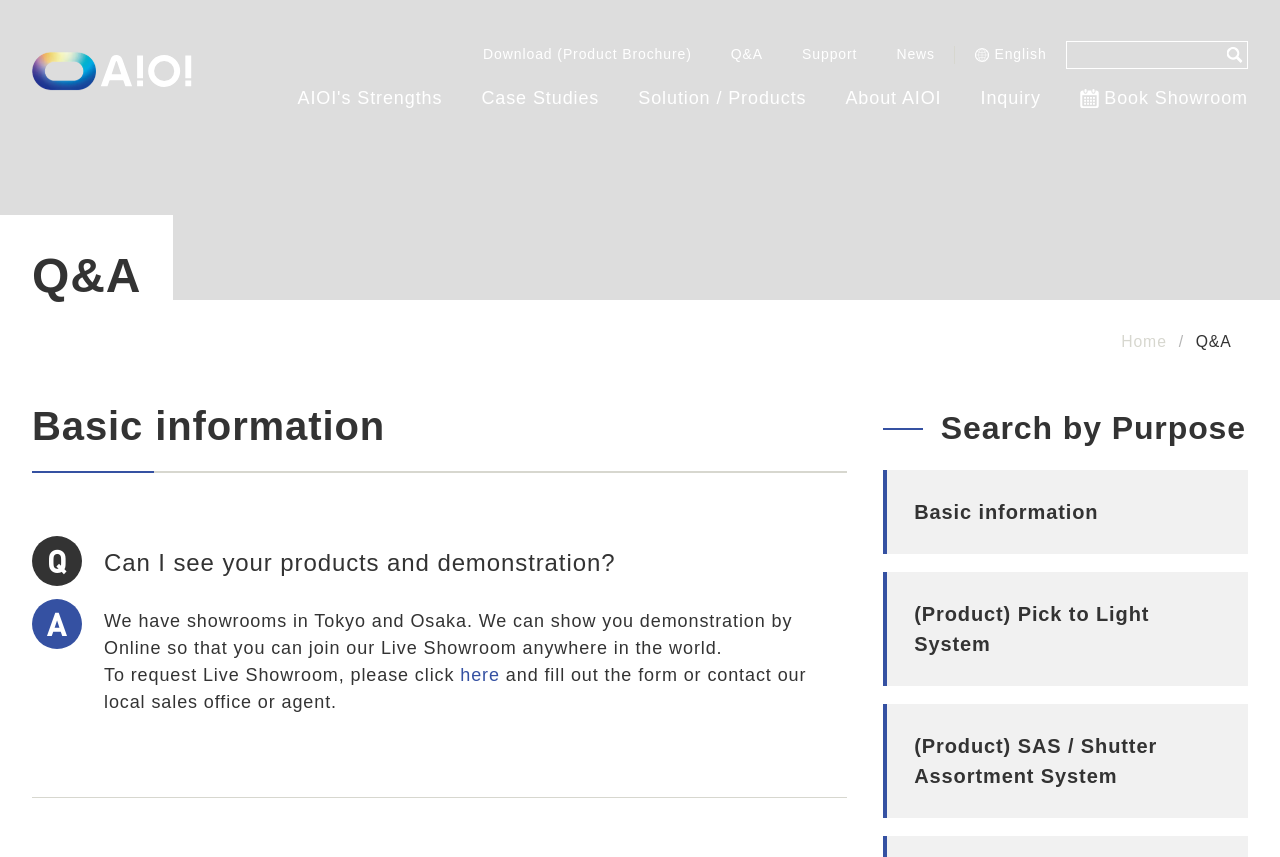Respond with a single word or phrase:
How can I request a Live Showroom?

Click here